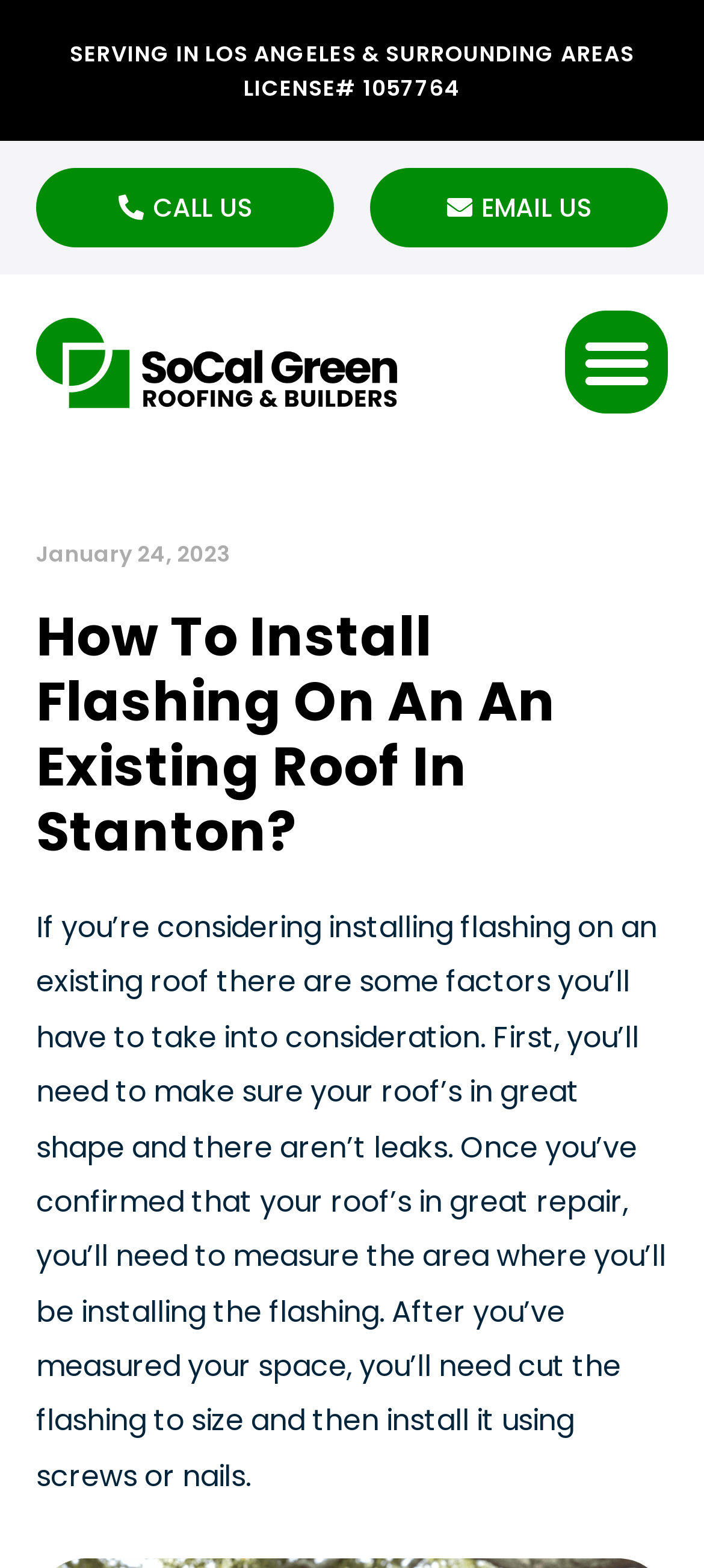What is the first factor to consider when installing flashing on an existing roof?
Observe the image and answer the question with a one-word or short phrase response.

Roof's condition